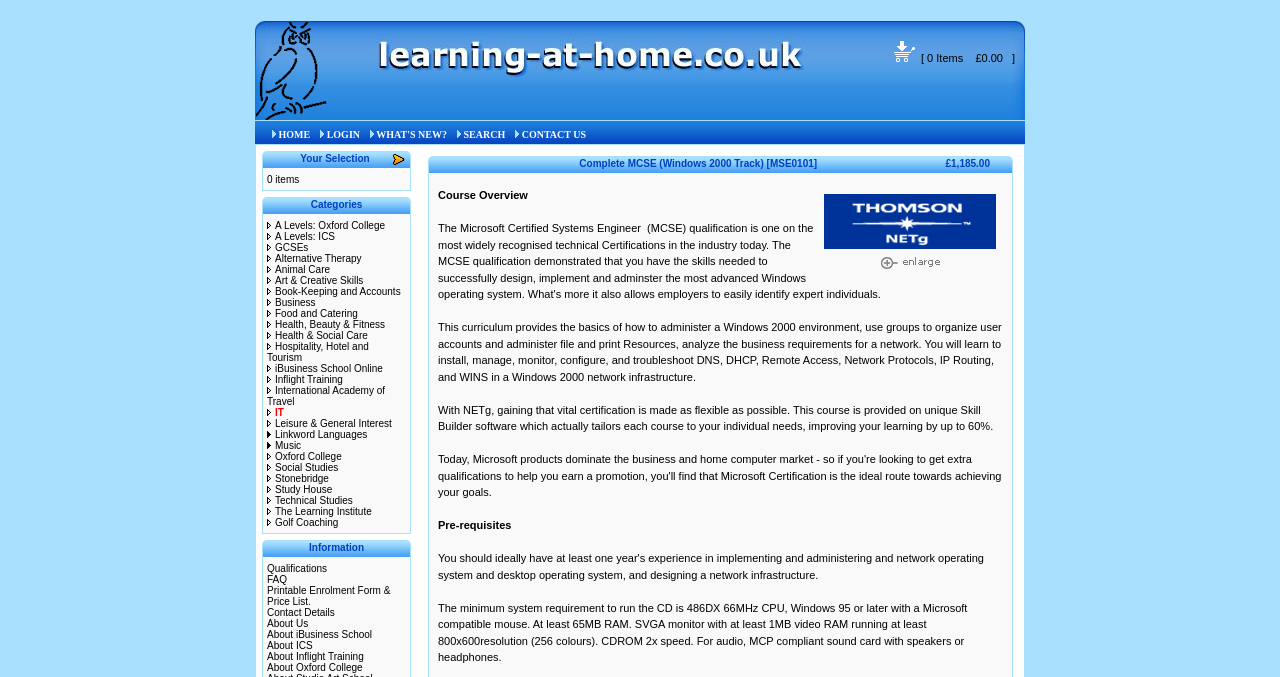Write an extensive caption that covers every aspect of the webpage.

This webpage is about a distance learning course, specifically the Complete MCSE (Windows 2000 Track) home study course. At the top of the page, there is a layout table with three cells. The first cell contains an image, the second cell has another image, and the third cell displays the text "0 Items £0.00" with a link to view the shopping cart.

Below this table, there is a navigation menu with links to "HOME", "LOGIN", "WHAT'S NEW?", "SEARCH", and "CONTACT US". This menu is followed by a table with two cells, one containing an image and the other displaying the text "Your Selection more 0 items" with a link to view more.

The main content of the page is a list of categories, including "A Levels: Oxford College", "A Levels: ICS", "GCSEs", "Alternative Therapy", "Animal Care", and many others. Each category is a link, and they are all listed in a single cell of a table. The categories are grouped into three tables, with the first table containing the categories from "A Levels: Oxford College" to "Health, Beauty & Fitness", the second table containing the categories from "Health & Social Care" to "Linkword Languages", and the third table containing the categories from "Music" to "The Learning Institute Golf Coaching".

There are several images scattered throughout the page, but they do not appear to be related to the content of the page. The overall layout of the page is simple, with a focus on presenting the categories and navigation options in a clear and organized manner.